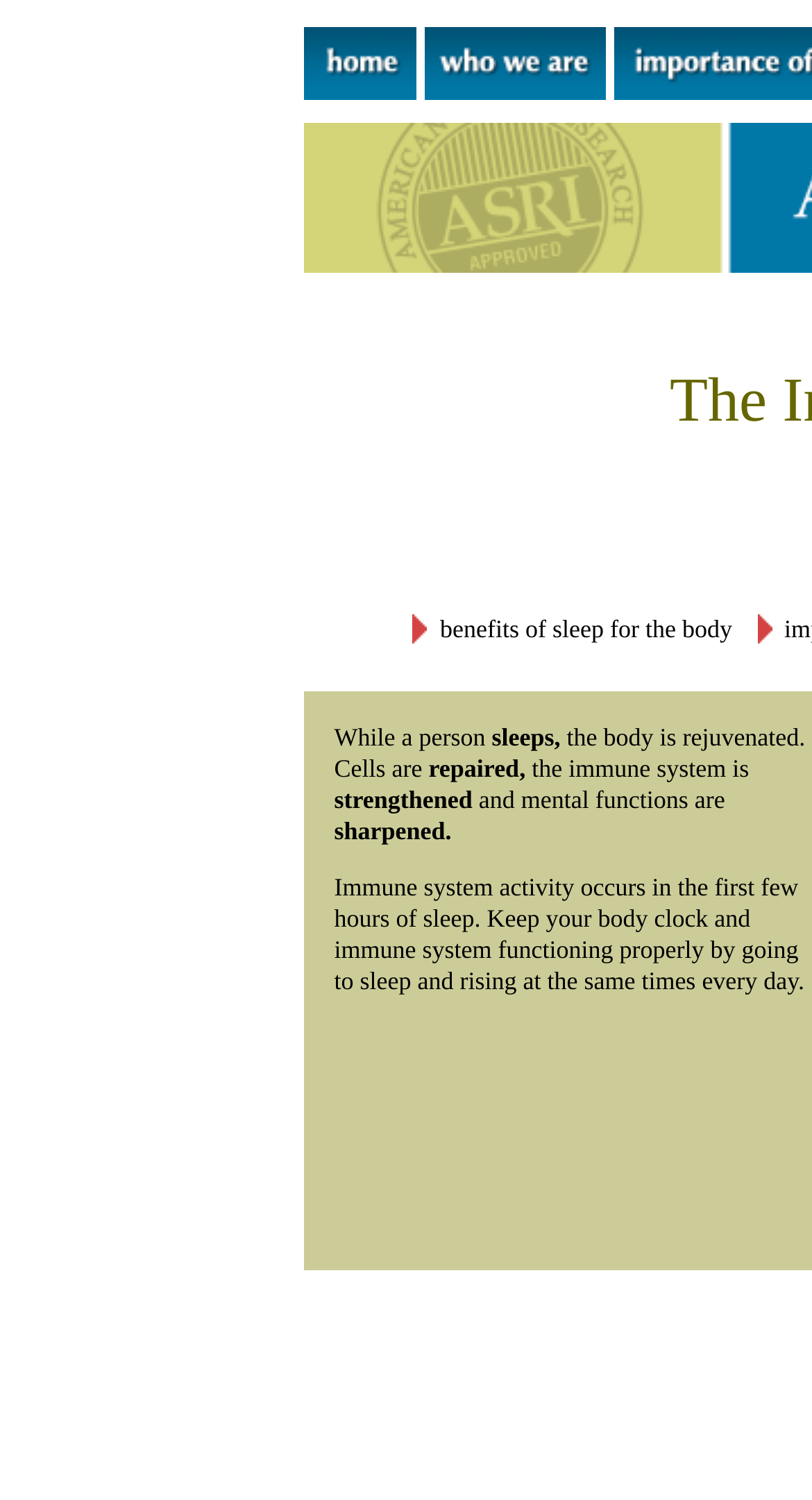Provide the bounding box coordinates of the HTML element this sentence describes: "alt="Who we are" name="topbar2"".

[0.522, 0.049, 0.745, 0.072]